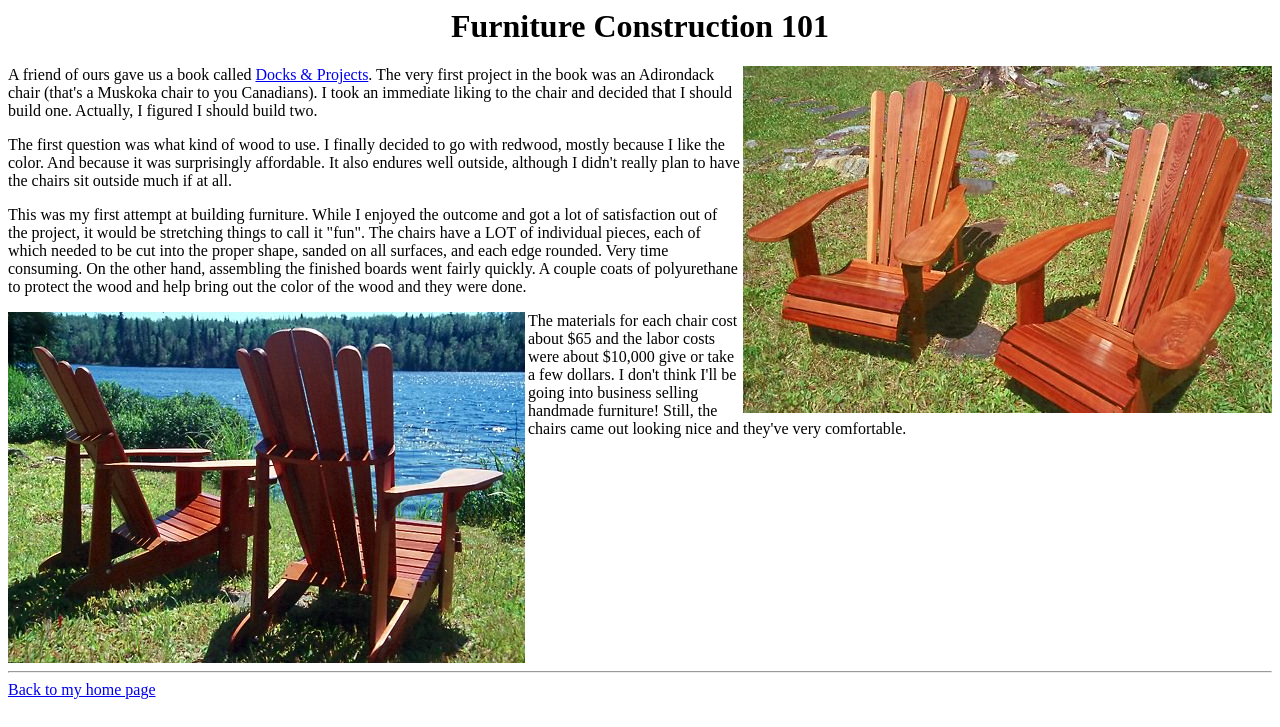How many links are at the bottom of the webpage?
Look at the image and provide a detailed response to the question.

There are two links at the bottom of the webpage, one labeled 'Docks & Projects' and another labeled 'Back to my home page'.